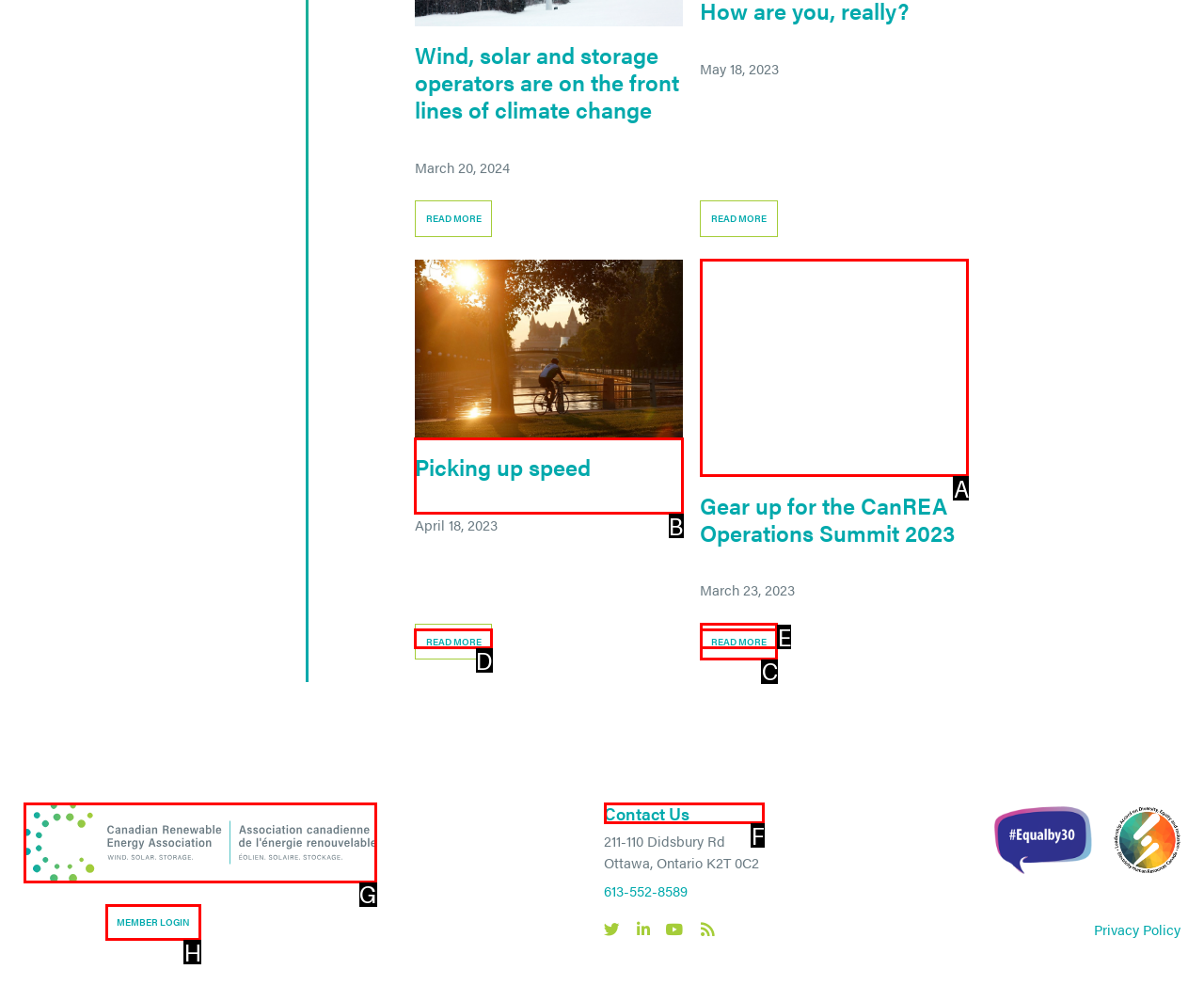For the given instruction: Contact the Canadian Renewable Energy Association, determine which boxed UI element should be clicked. Answer with the letter of the corresponding option directly.

F